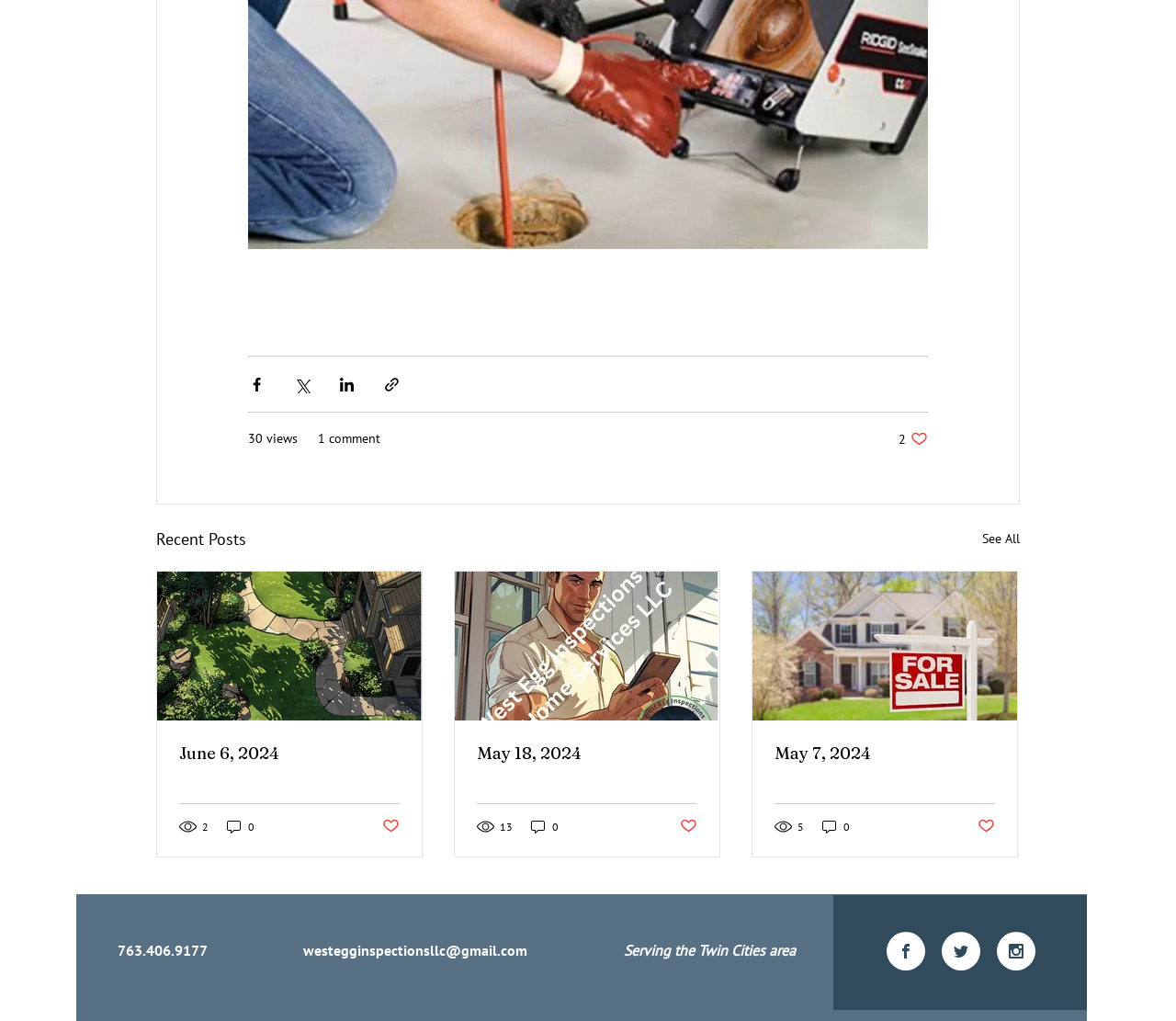How many likes does the first post have?
Answer the question based on the image using a single word or a brief phrase.

2